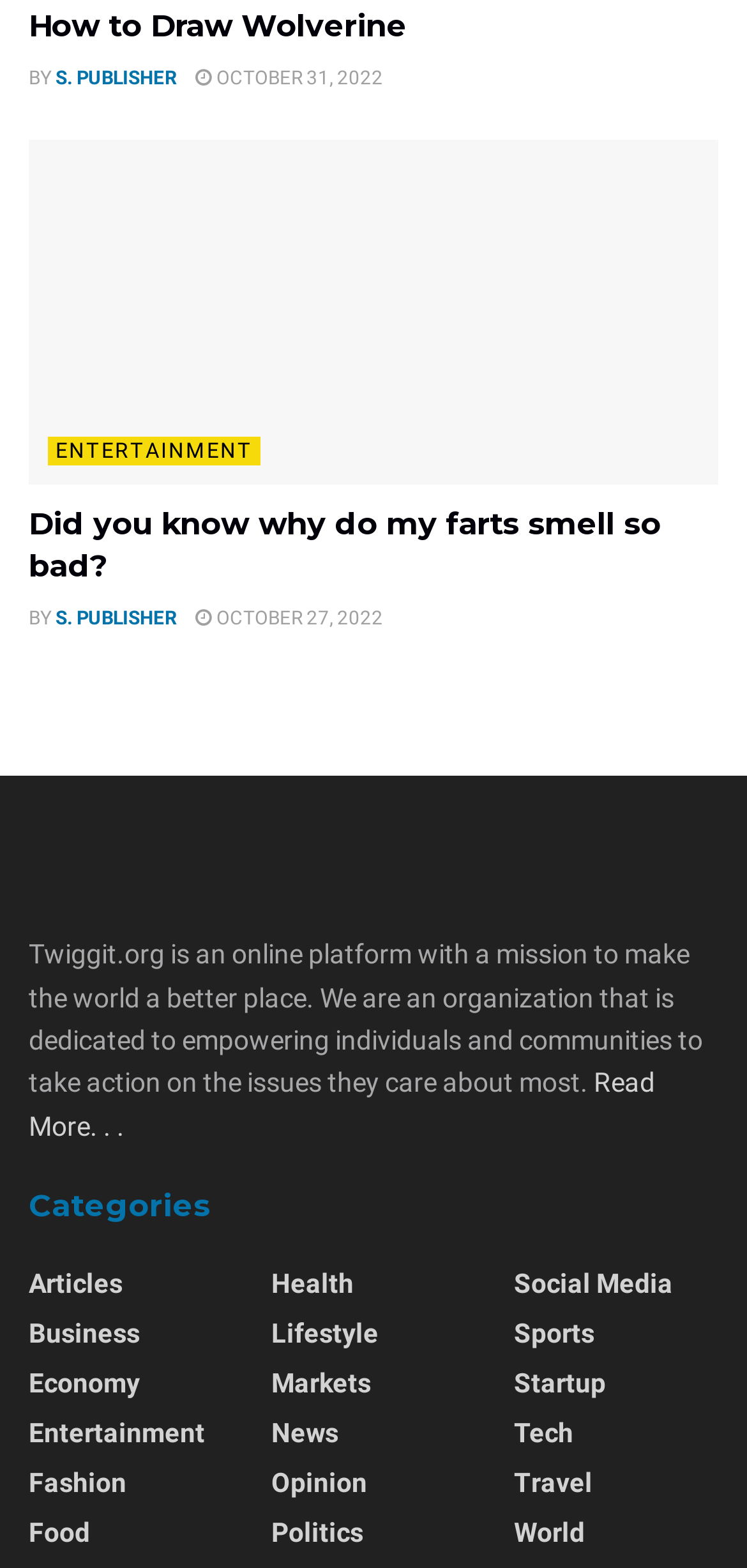Find the bounding box coordinates for the area that should be clicked to accomplish the instruction: "View the latest news".

[0.363, 0.903, 0.453, 0.923]